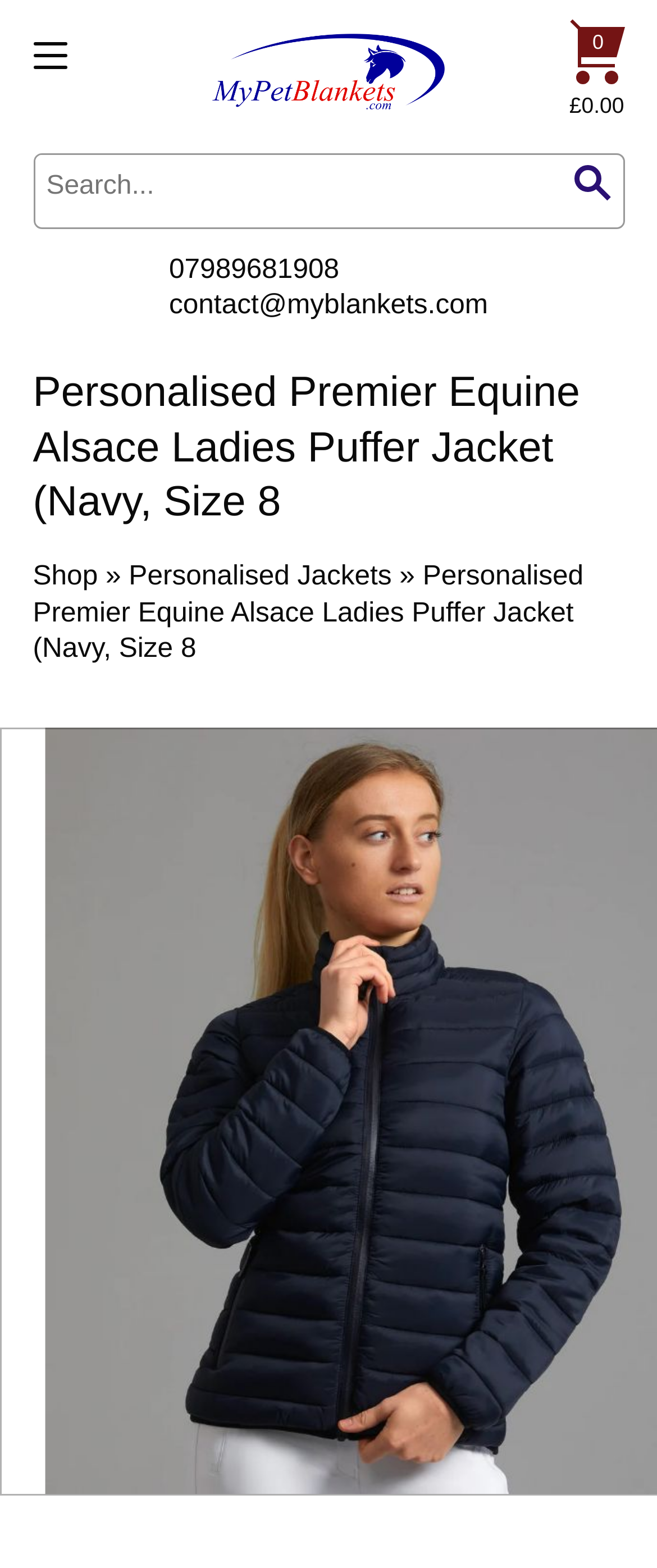Explain the webpage in detail.

Here is the detailed description of the webpage:

The webpage is about a personalized jacket, specifically the Premier Equine Alsace Ladies Puffer Jacket in Navy color and Size 8. At the top left, there is a logo of MyPetBlankets.com, which is an image with a link to the website. Next to the logo, there are two links: one is empty, and the other shows a price of £0.00.

Below the logo, there is a search bar where users can input text, accompanied by a search button on the right. On the top right, there is a phone number, 07989681908, and an email address, contact@myblankets.com.

The main content of the webpage is a heading that displays the product name, Personalised Premier Equine Alsace Ladies Puffer Jacket (Navy, Size 8). Below the heading, there is a navigation menu with a "Shop" link, followed by a "»" symbol, and then a "Personalised Jackets" link. The product name is repeated again below the navigation menu.

There are two tables on the webpage, one at the top and one in the middle, which are used to layout the content. Overall, the webpage has a simple and organized structure, with clear headings and concise text.